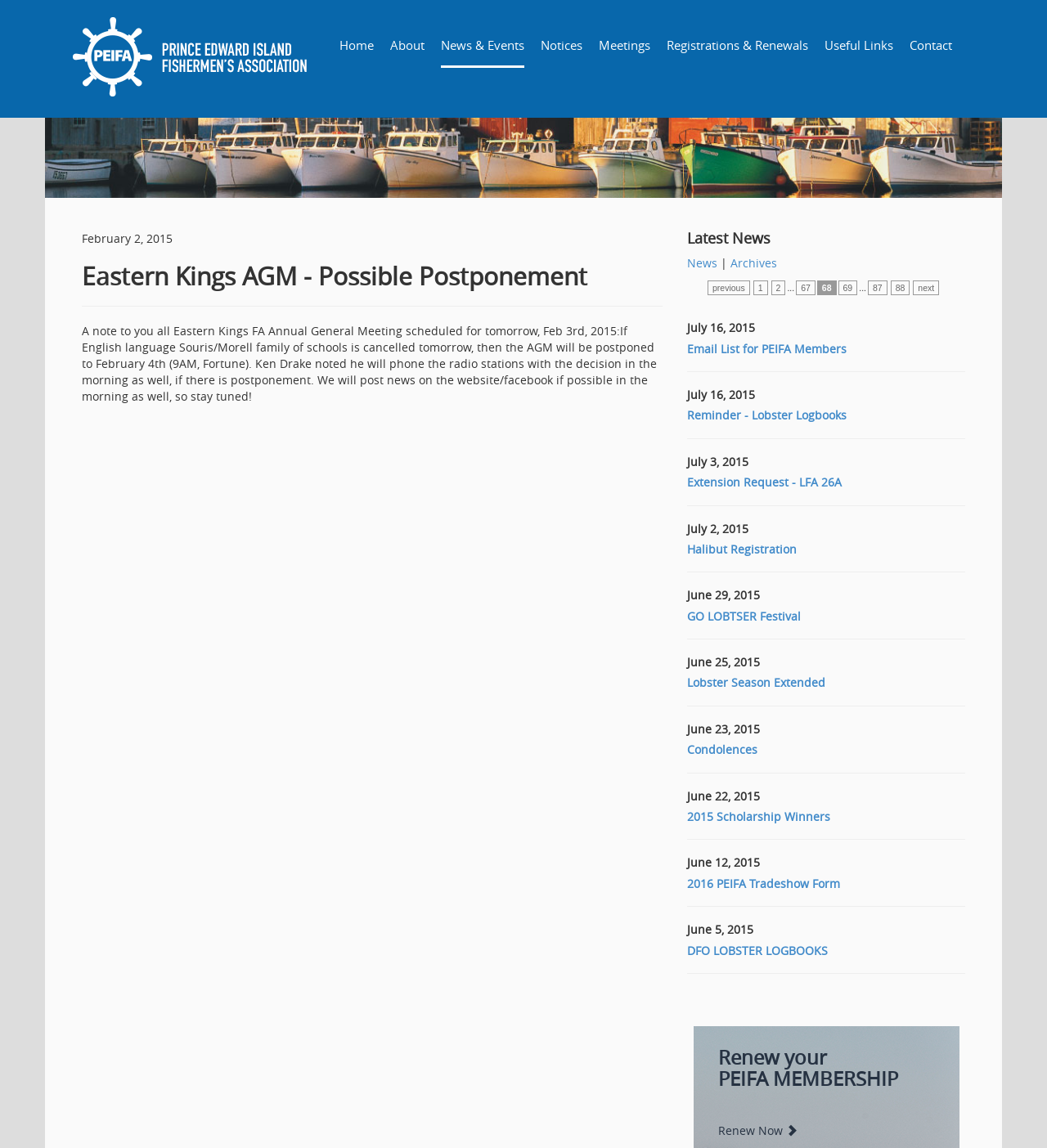Locate the bounding box coordinates of the clickable area to execute the instruction: "View the Email List for PEIFA Members". Provide the coordinates as four float numbers between 0 and 1, represented as [left, top, right, bottom].

[0.656, 0.298, 0.922, 0.309]